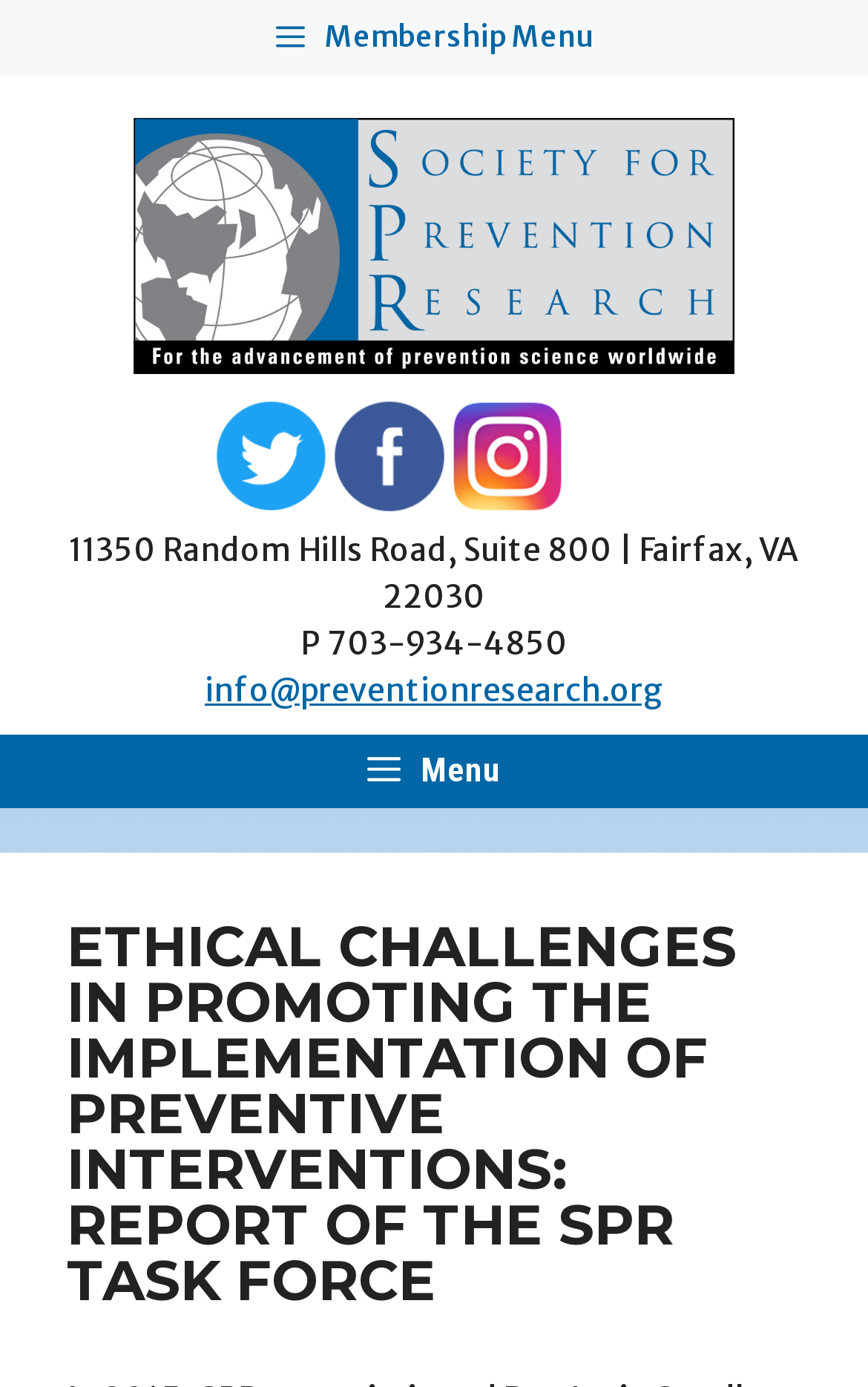How many images are on the webpage?
Based on the visual, give a brief answer using one word or a short phrase.

5